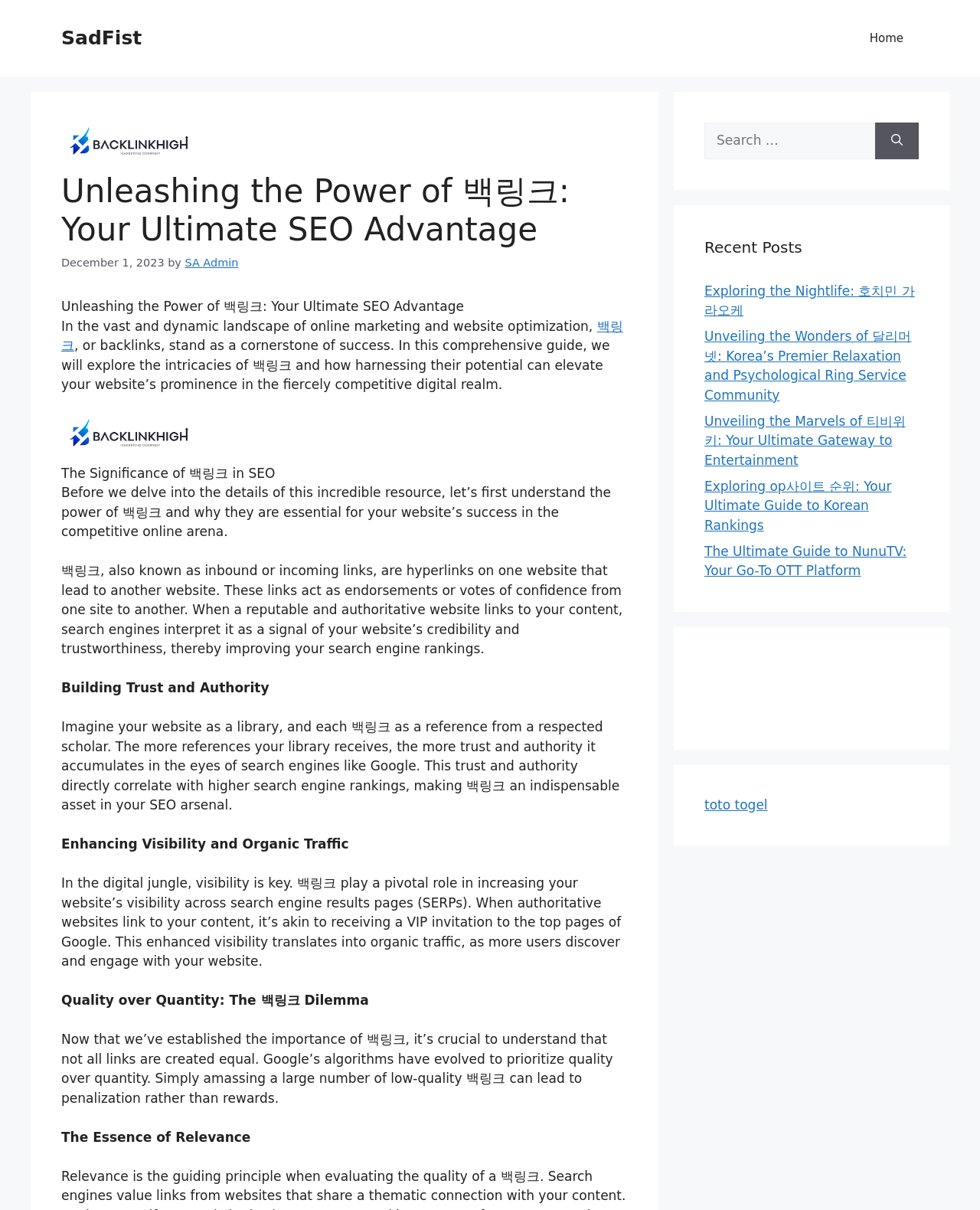Find the bounding box coordinates for the area you need to click to carry out the instruction: "Search for something". The coordinates should be four float numbers between 0 and 1, indicated as [left, top, right, bottom].

[0.719, 0.101, 0.893, 0.131]